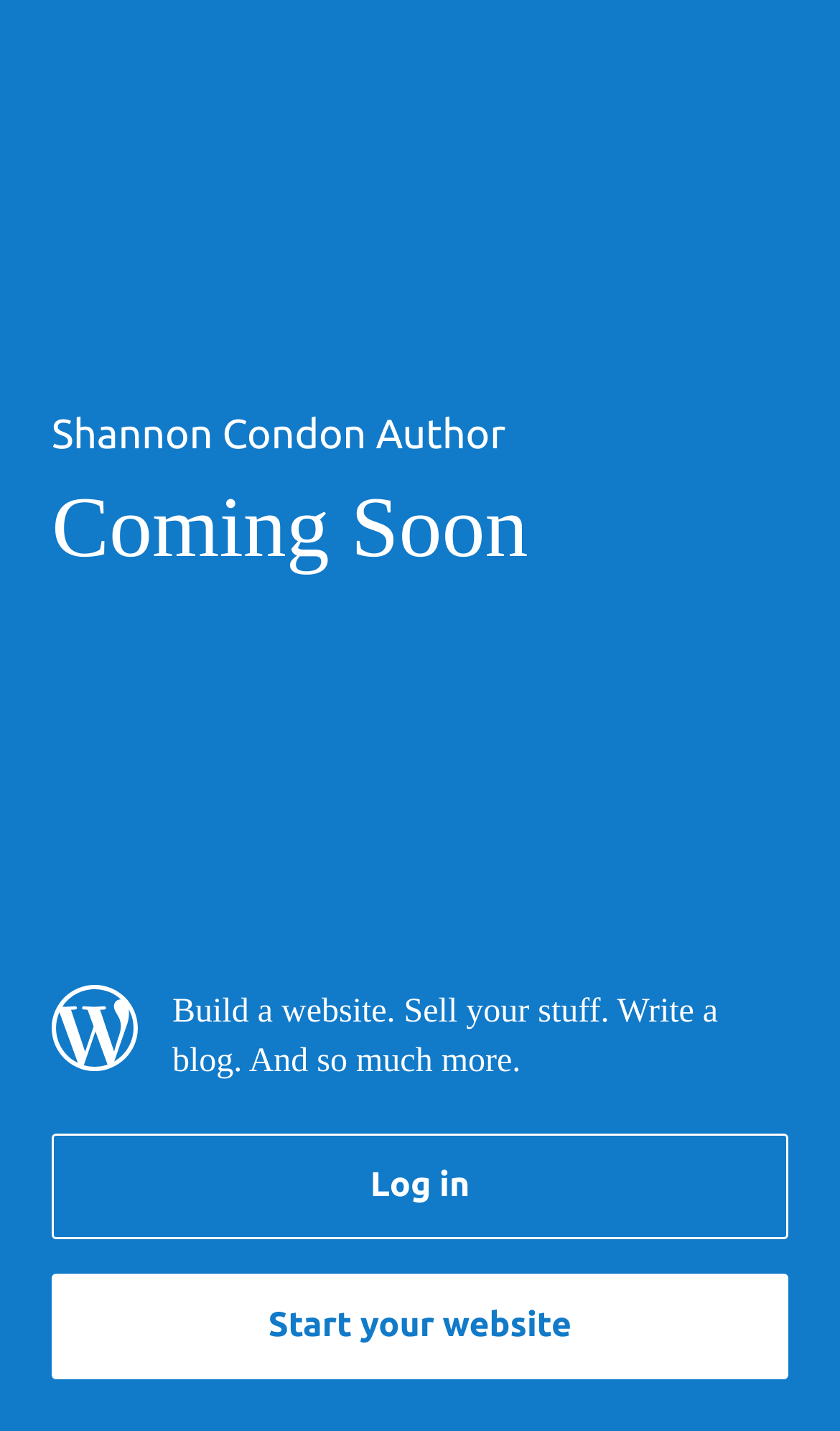Provide the bounding box coordinates of the HTML element this sentence describes: "Start your website". The bounding box coordinates consist of four float numbers between 0 and 1, i.e., [left, top, right, bottom].

[0.062, 0.89, 0.938, 0.964]